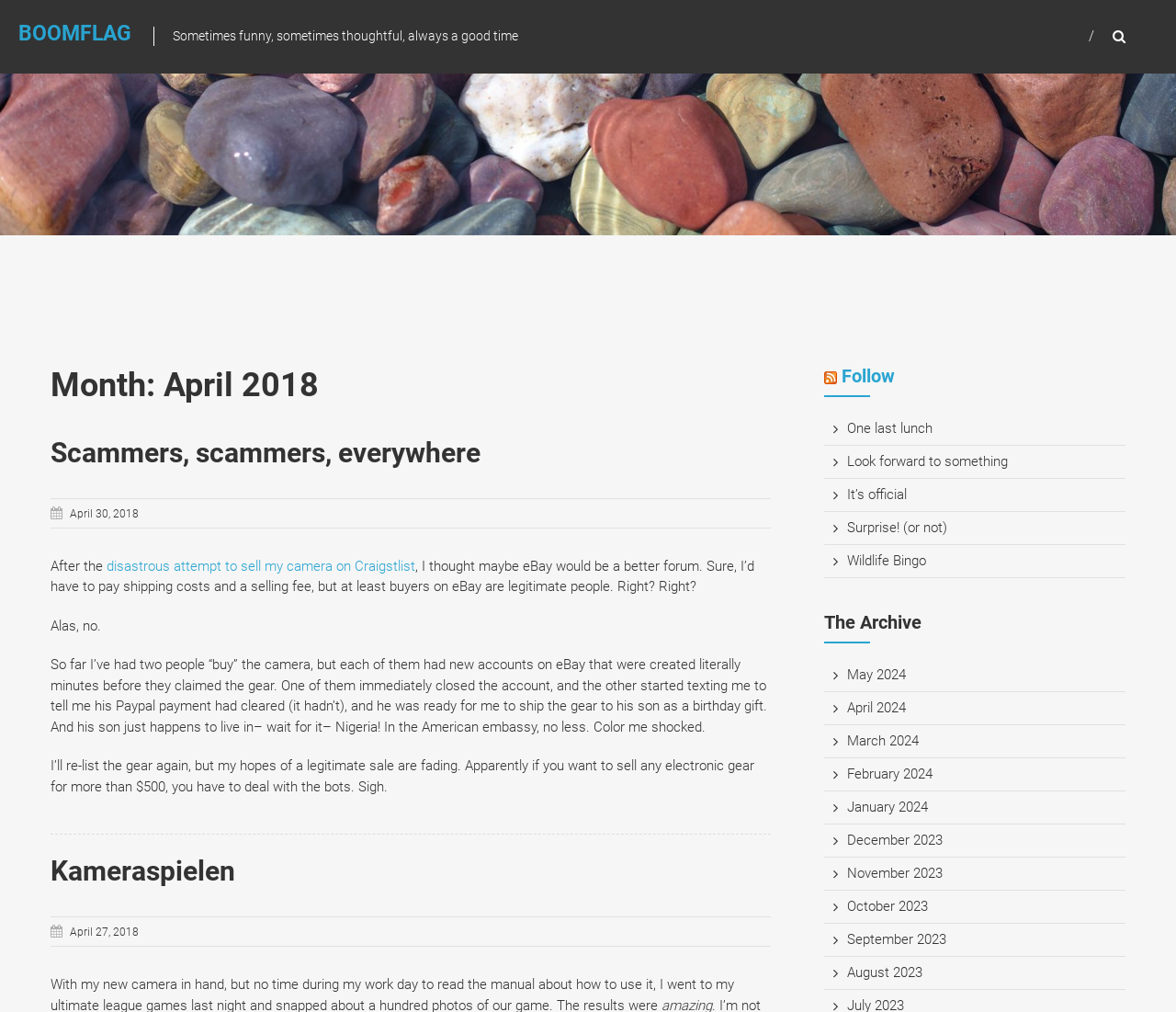Please locate the bounding box coordinates of the element's region that needs to be clicked to follow the instruction: "Add the 6 FM 2021 Rose Star pattern to your cart". The bounding box coordinates should be provided as four float numbers between 0 and 1, i.e., [left, top, right, bottom].

None